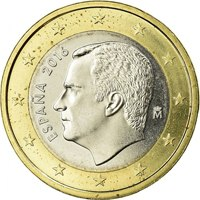Analyze the image and describe all key details you can observe.

This image features a 1 euro coin from Spain, minted in 2016, as part of the third series of euro coins. The obverse side showcases a profile portrait of King Philip VI, the current monarch of Spain. The inscription "ESPAÑA 2016" is located above the portrait, indicating the country of origin and the year of minting. Surrounding the central design are twelve stars, which represent the European Union. This coin highlights Spain's continued participation in the euro currency system since its introduction.